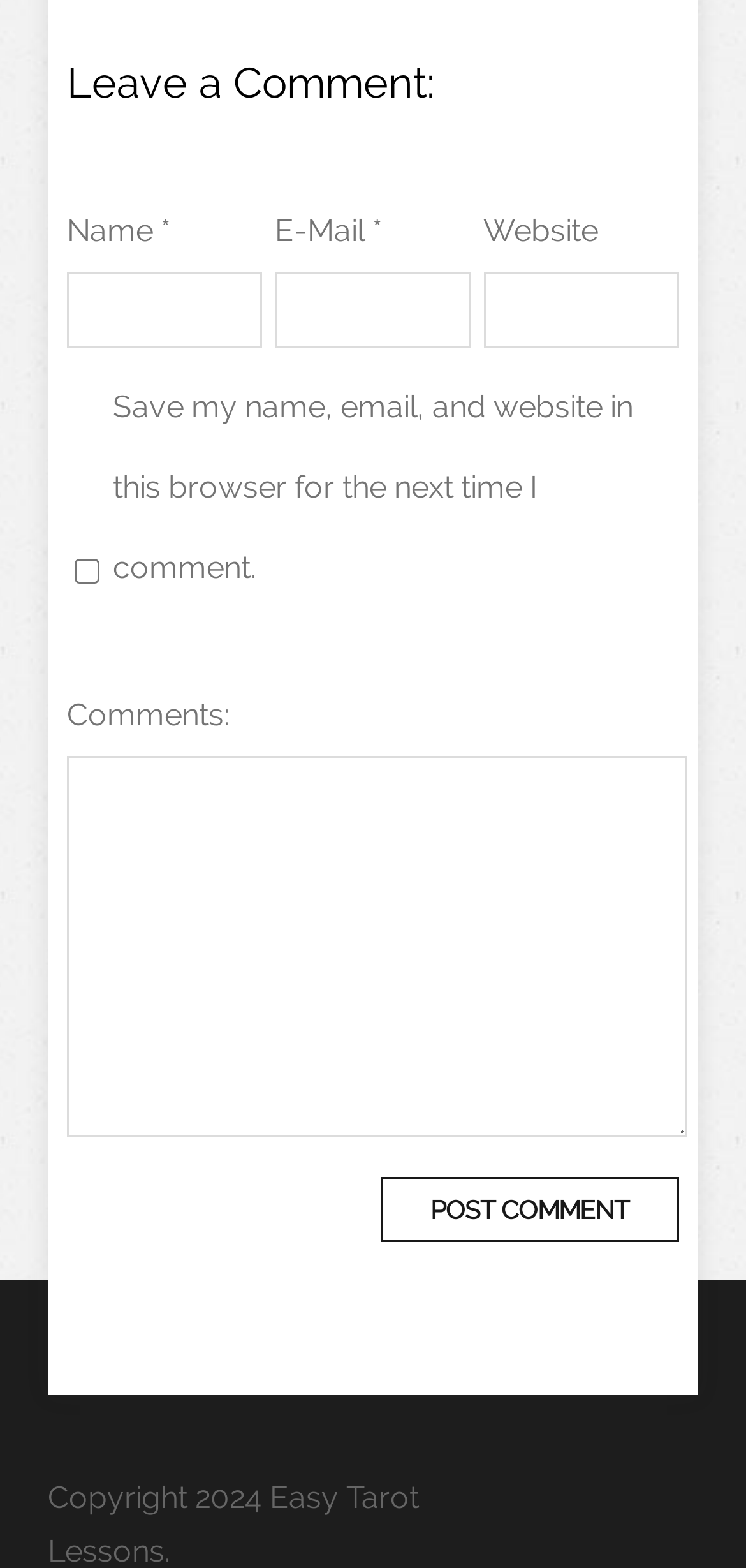Given the description: "parent_node: Name * name="author"", determine the bounding box coordinates of the UI element. The coordinates should be formatted as four float numbers between 0 and 1, [left, top, right, bottom].

[0.09, 0.174, 0.352, 0.222]